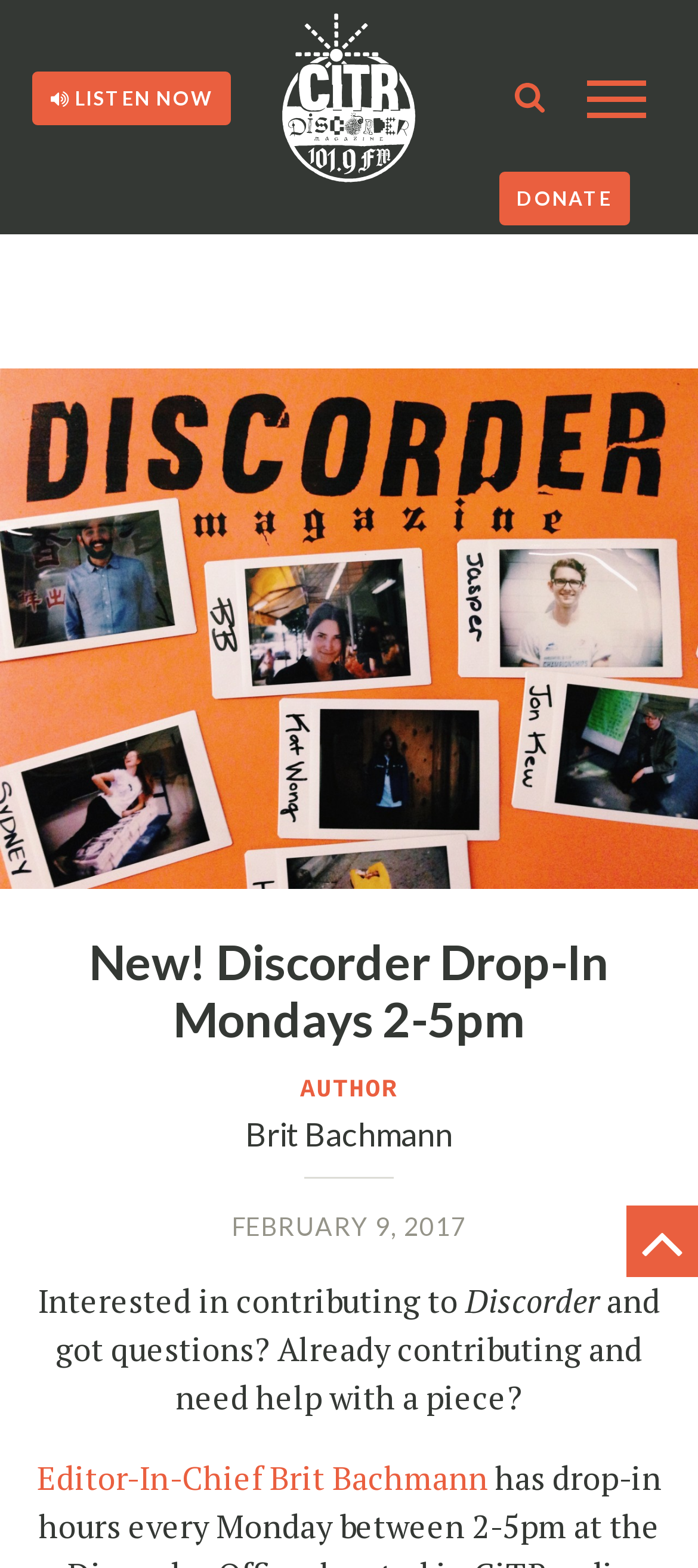Find the bounding box coordinates of the area that needs to be clicked in order to achieve the following instruction: "Use Google Workspace for login". The coordinates should be specified as four float numbers between 0 and 1, i.e., [left, top, right, bottom].

None